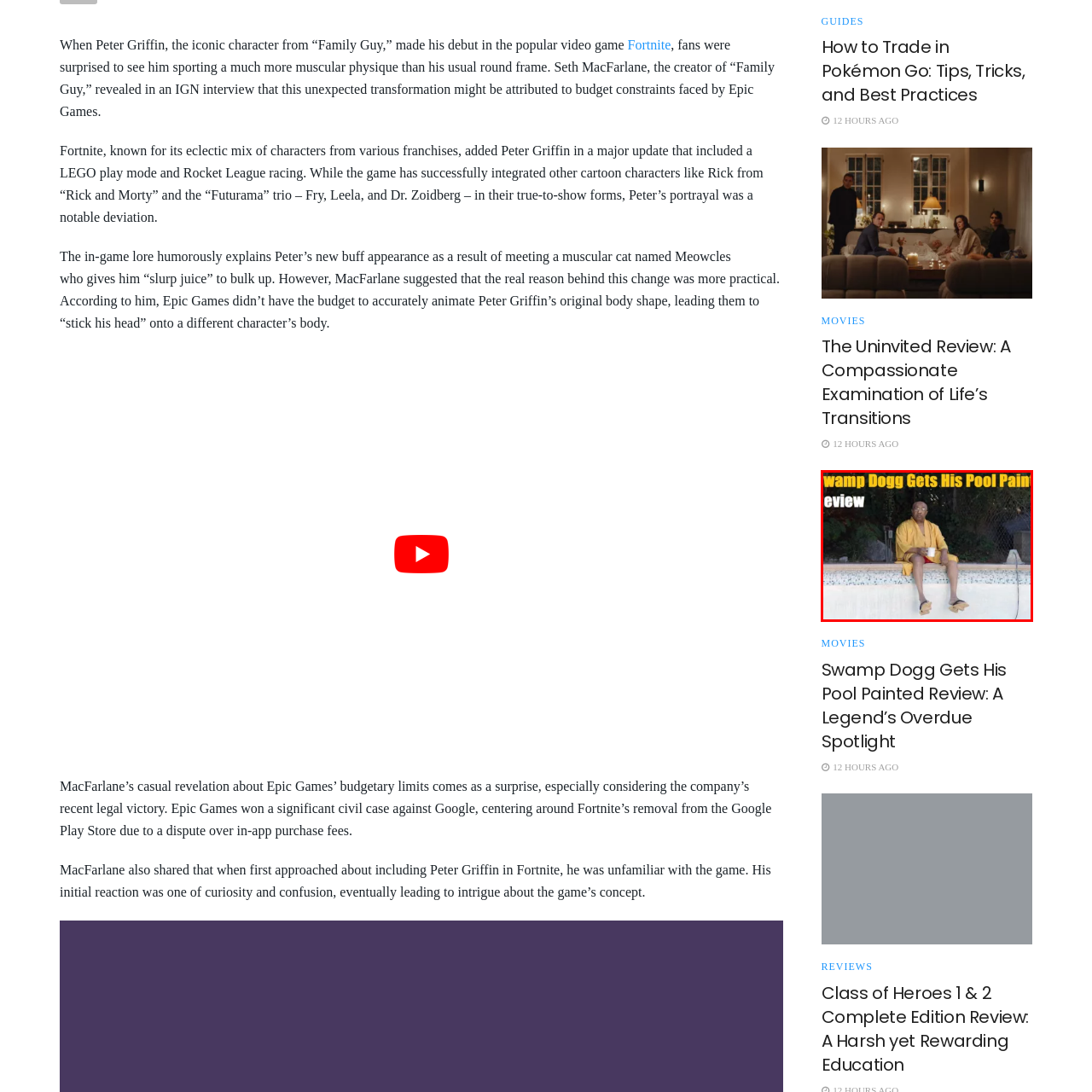Inspect the area marked by the red box and provide a short answer to the question: What is the setting of the image?

Outdoor